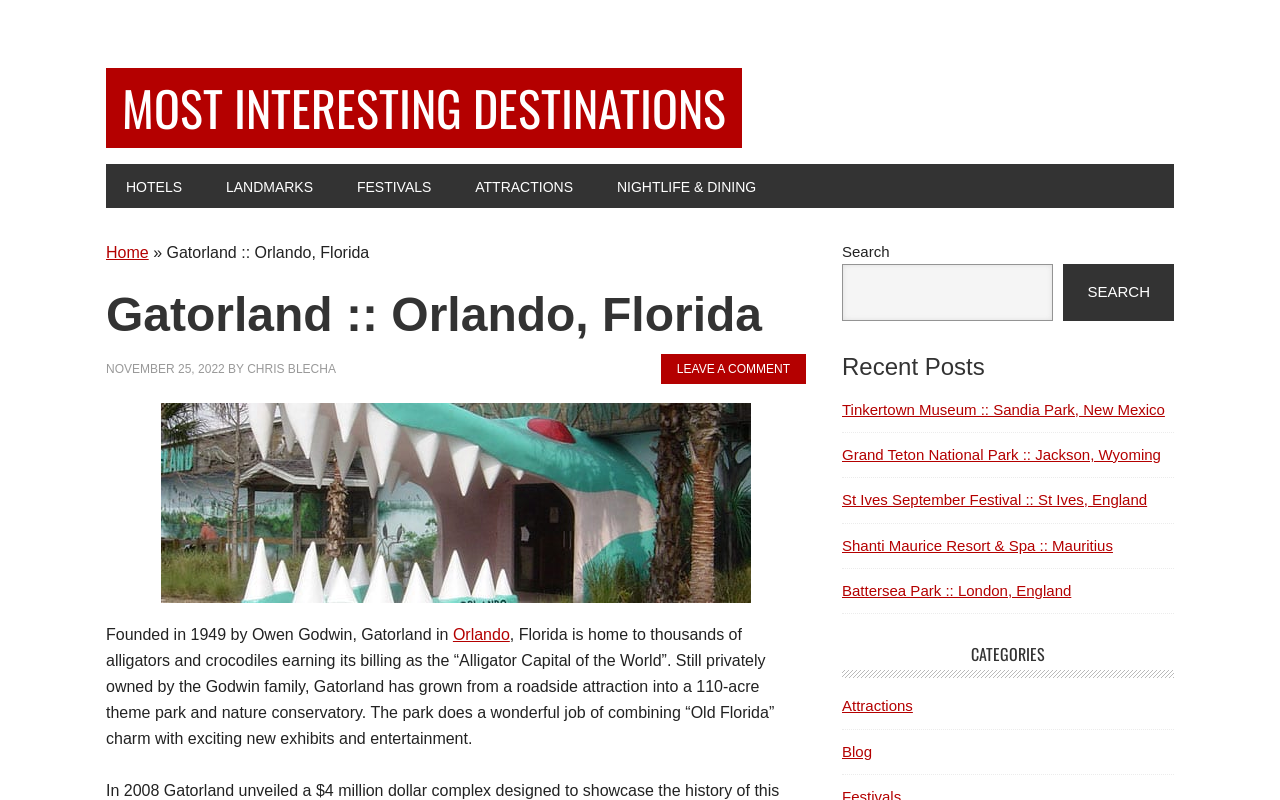Find the bounding box coordinates of the UI element according to this description: "Blog".

[0.658, 0.928, 0.681, 0.95]